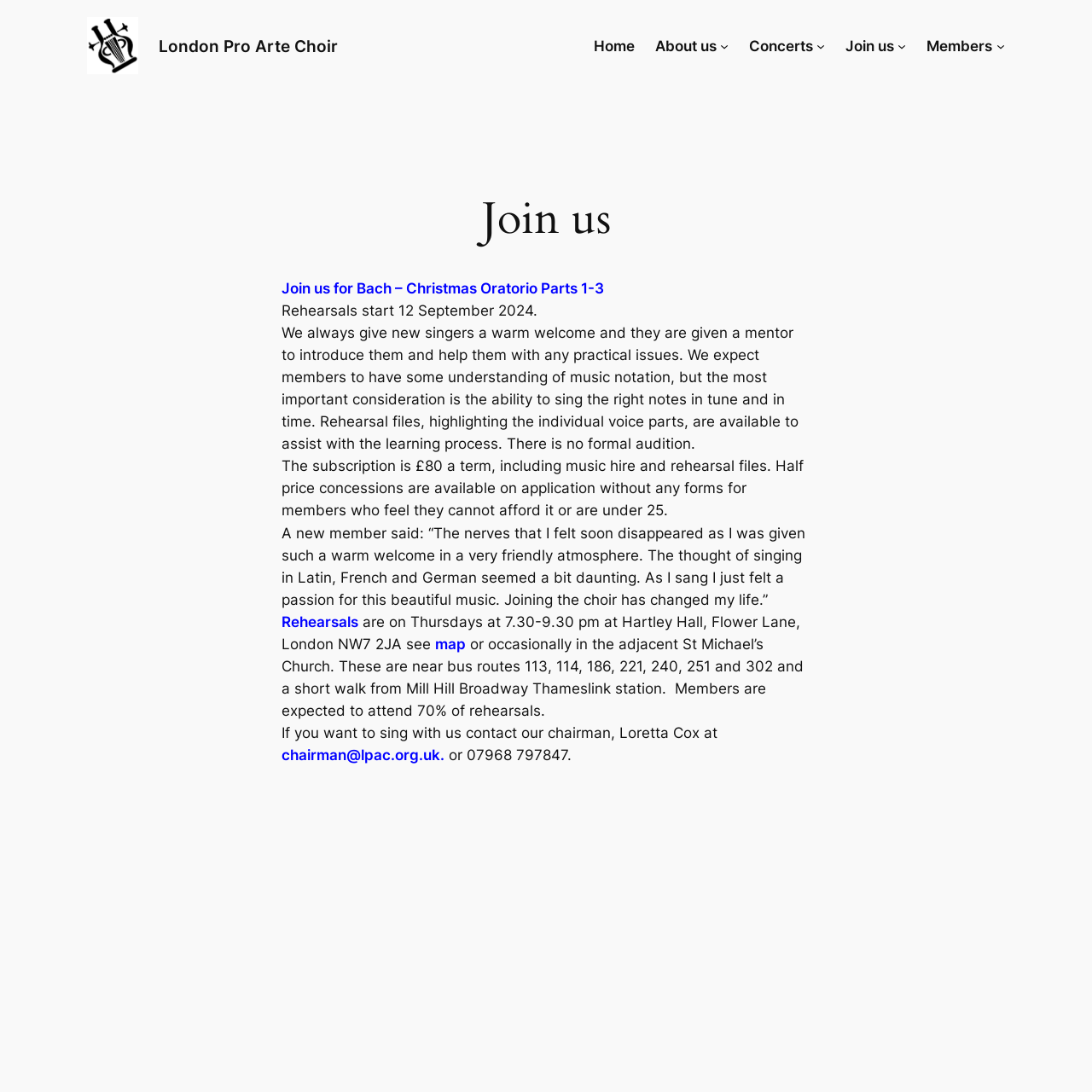What is the contact email for the chairman?
By examining the image, provide a one-word or phrase answer.

chairman@lpac.org.uk